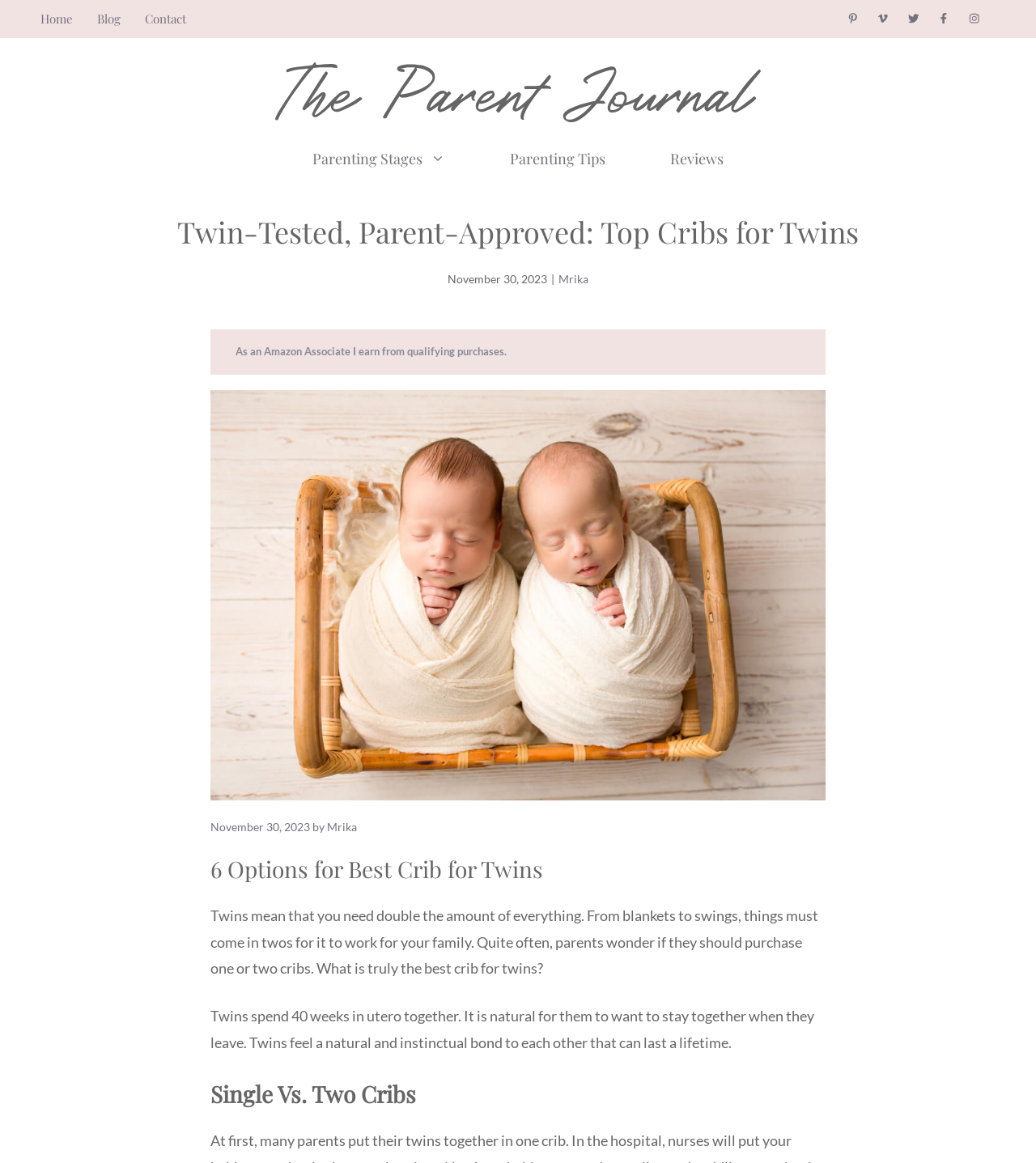Offer a thorough description of the webpage.

The webpage is about the best cribs for twins, with a focus on helping parents make an informed decision. At the top, there is a banner with a link to the site's homepage, accompanied by an image of the site's logo. Below the banner, there is a navigation menu with links to different sections of the site, including "Parenting Stages", "Parenting Tips", and "Reviews".

The main content of the page is divided into sections, with headings and paragraphs of text. The first section has a heading "Twin-Tested, Parent-Approved: Top Cribs for Twins" and is followed by a paragraph of text that discusses the importance of considering the needs of twins when choosing a crib. There is also a timestamp and the author's name, Mrika, displayed below the heading.

The next section has a heading "6 Options for Best Crib for Twins" and is followed by a paragraph of text that discusses the pros and cons of using a single crib versus two separate cribs for twins. There are also two images on the page, one of the site's logo and another of twin babies sleeping.

Throughout the page, there are several links to other sections of the site, as well as a disclaimer about the site's affiliation with Amazon. The overall layout of the page is clean and easy to navigate, with clear headings and concise text.